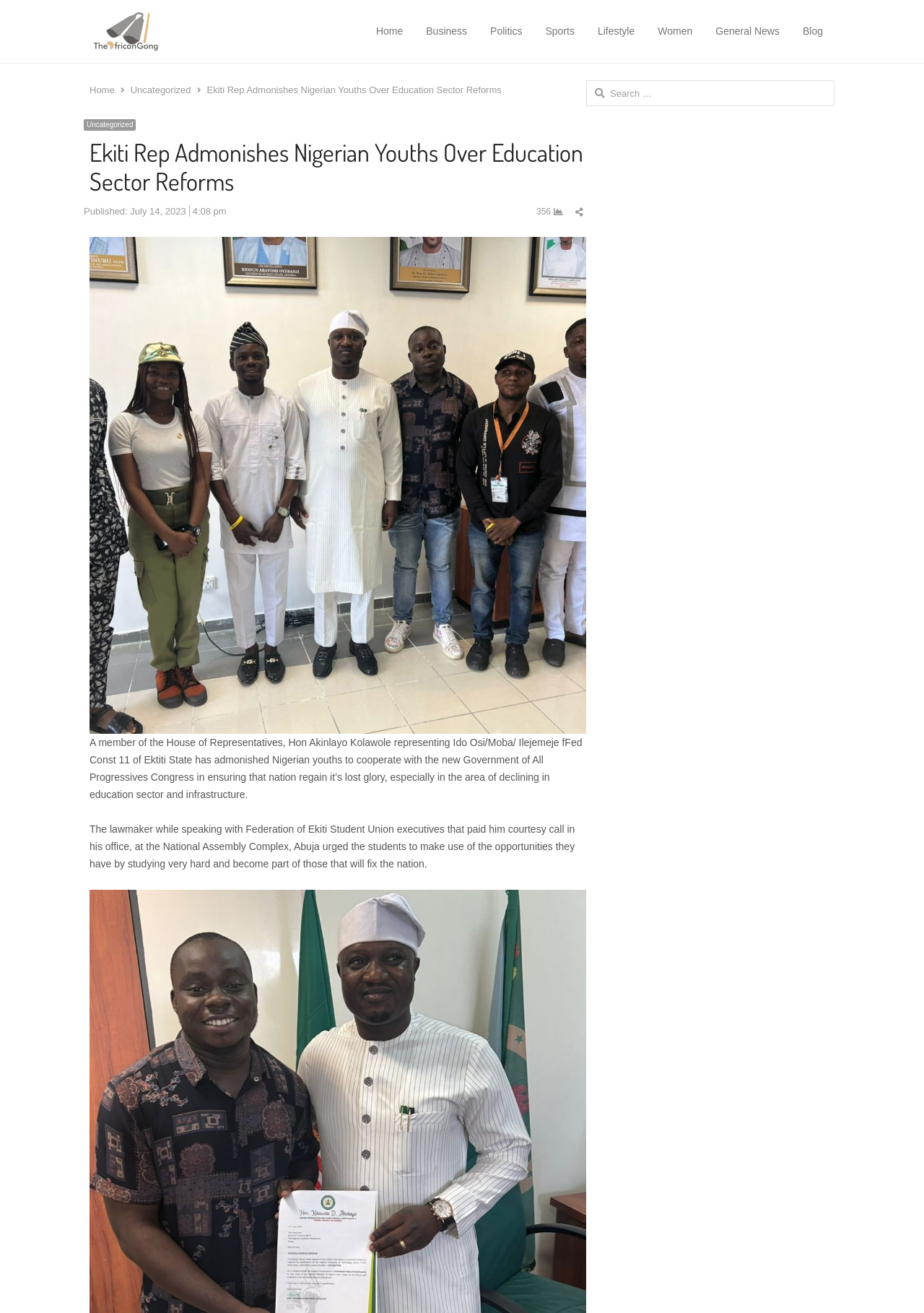Specify the bounding box coordinates of the element's area that should be clicked to execute the given instruction: "Read the blog". The coordinates should be four float numbers between 0 and 1, i.e., [left, top, right, bottom].

[0.869, 0.01, 0.891, 0.038]